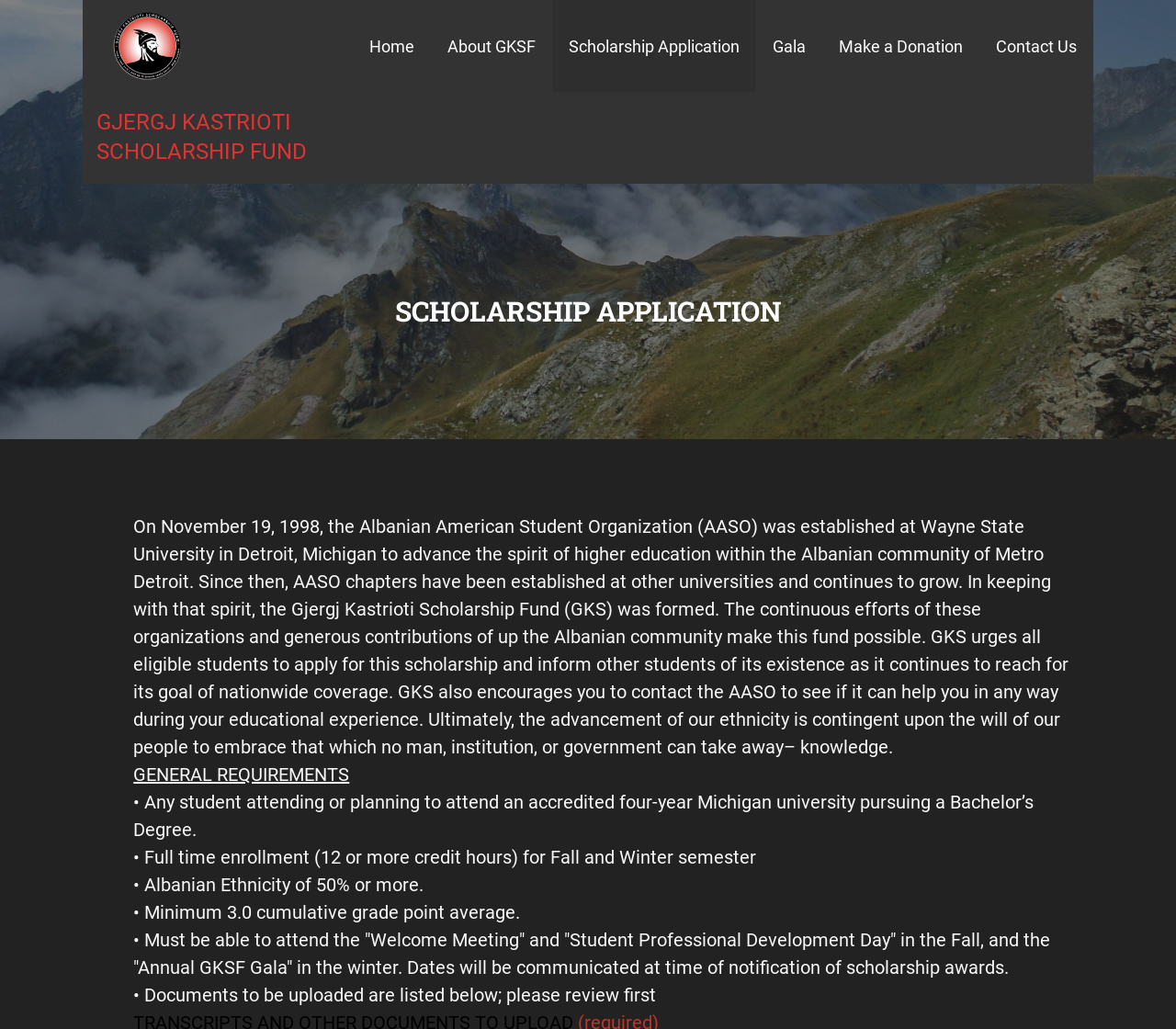What is the minimum cumulative grade point average required?
Analyze the image and provide a thorough answer to the question.

The minimum cumulative grade point average required can be found in the static text '• Minimum 3.0 cumulative grade point average.' which is one of the general requirements for the scholarship application.